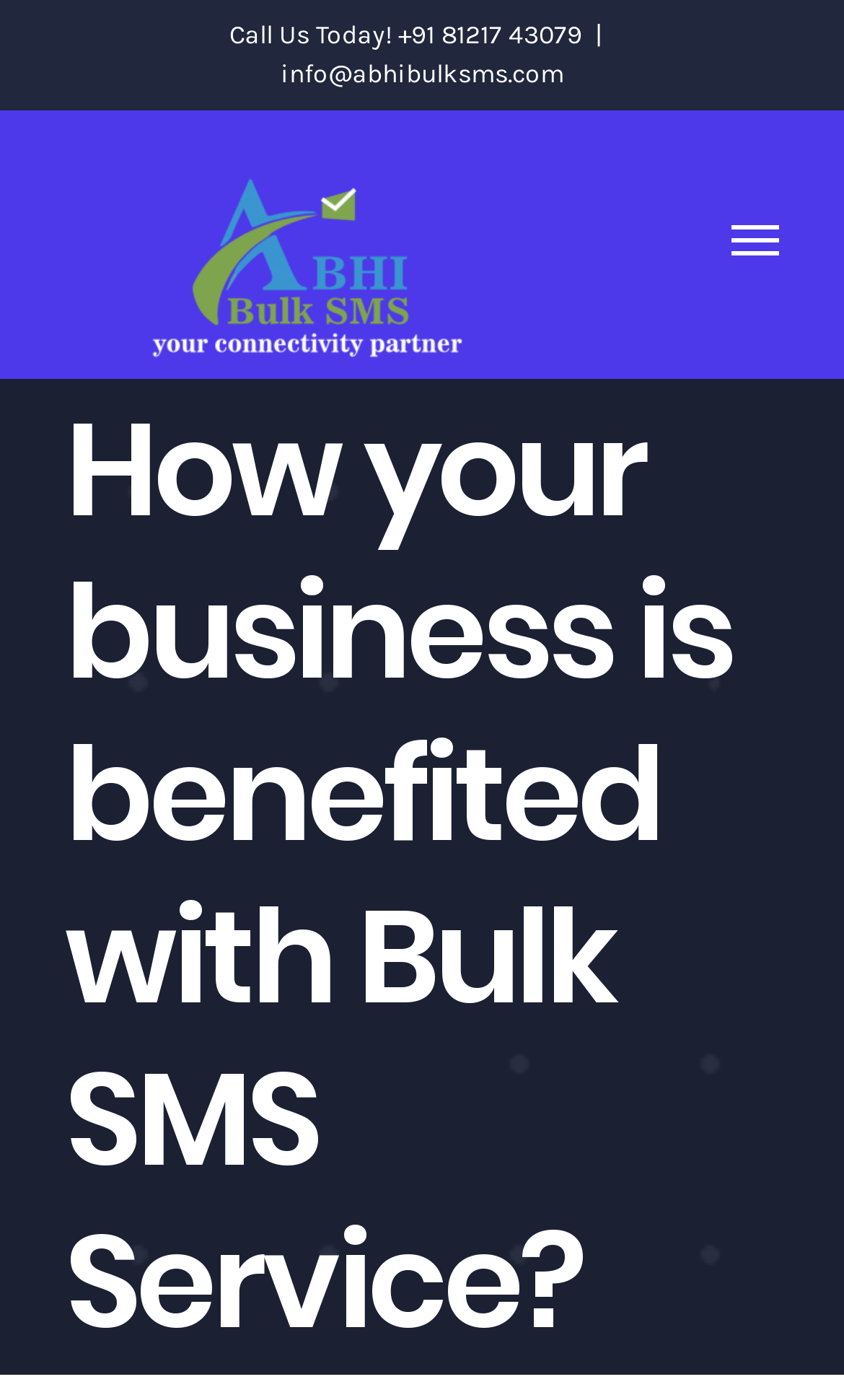What is the email address to contact?
Based on the image, provide your answer in one word or phrase.

info@abhibulksms.com